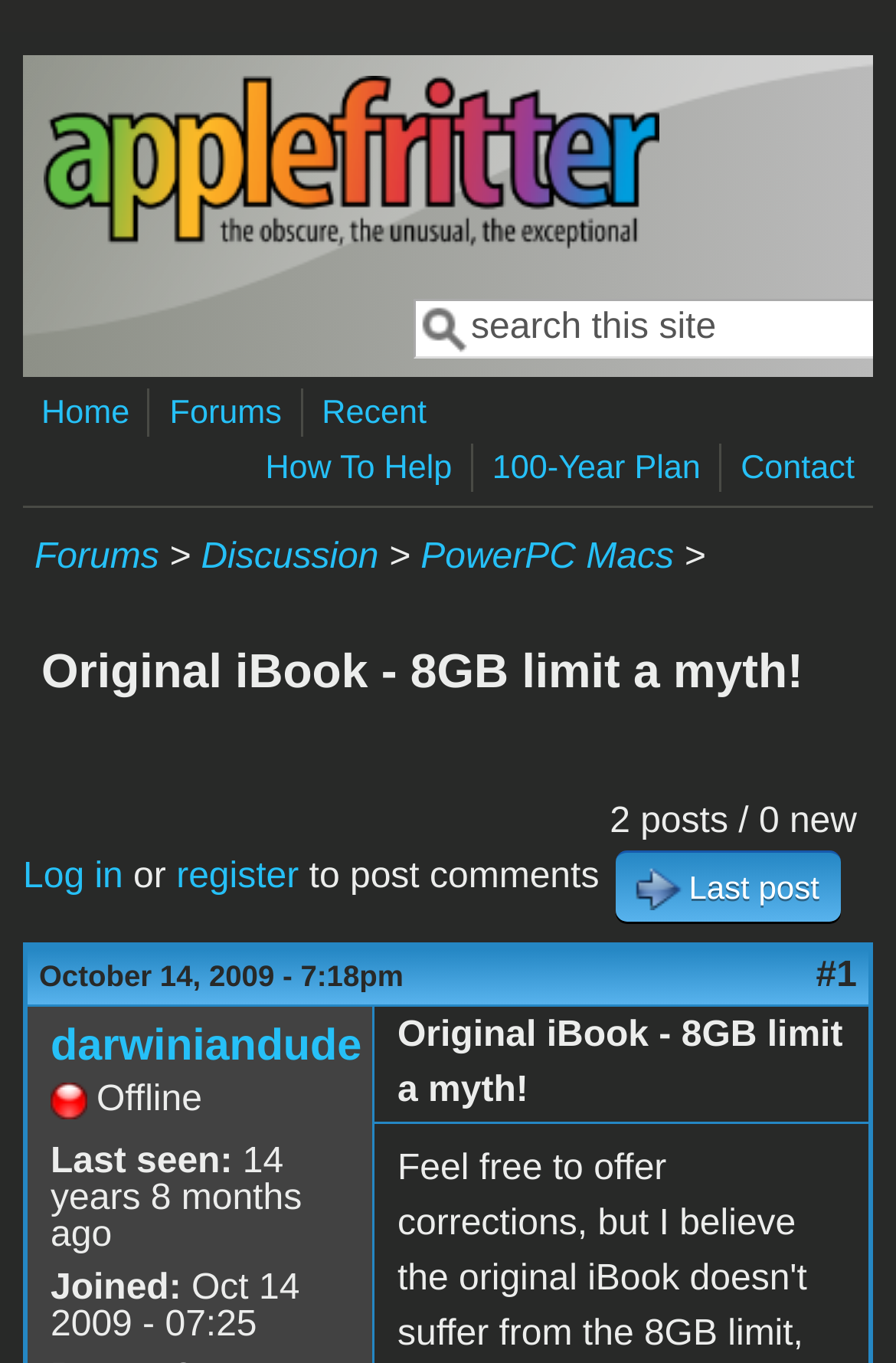When did the user 'darwiniandude' join the website?
From the screenshot, supply a one-word or short-phrase answer.

Oct 14 2009 - 07:25